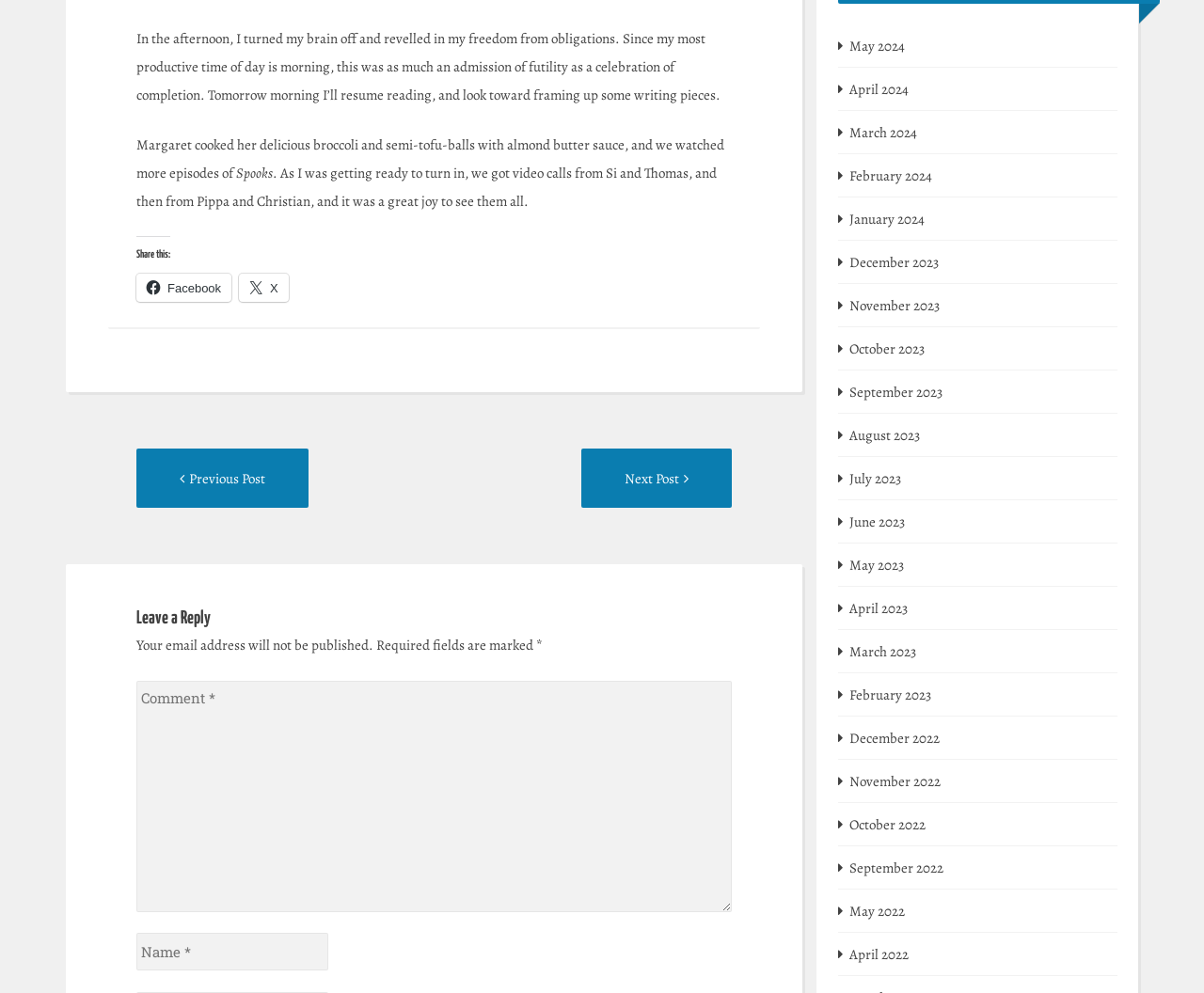Determine the bounding box coordinates for the region that must be clicked to execute the following instruction: "Enter a comment".

[0.113, 0.685, 0.608, 0.918]